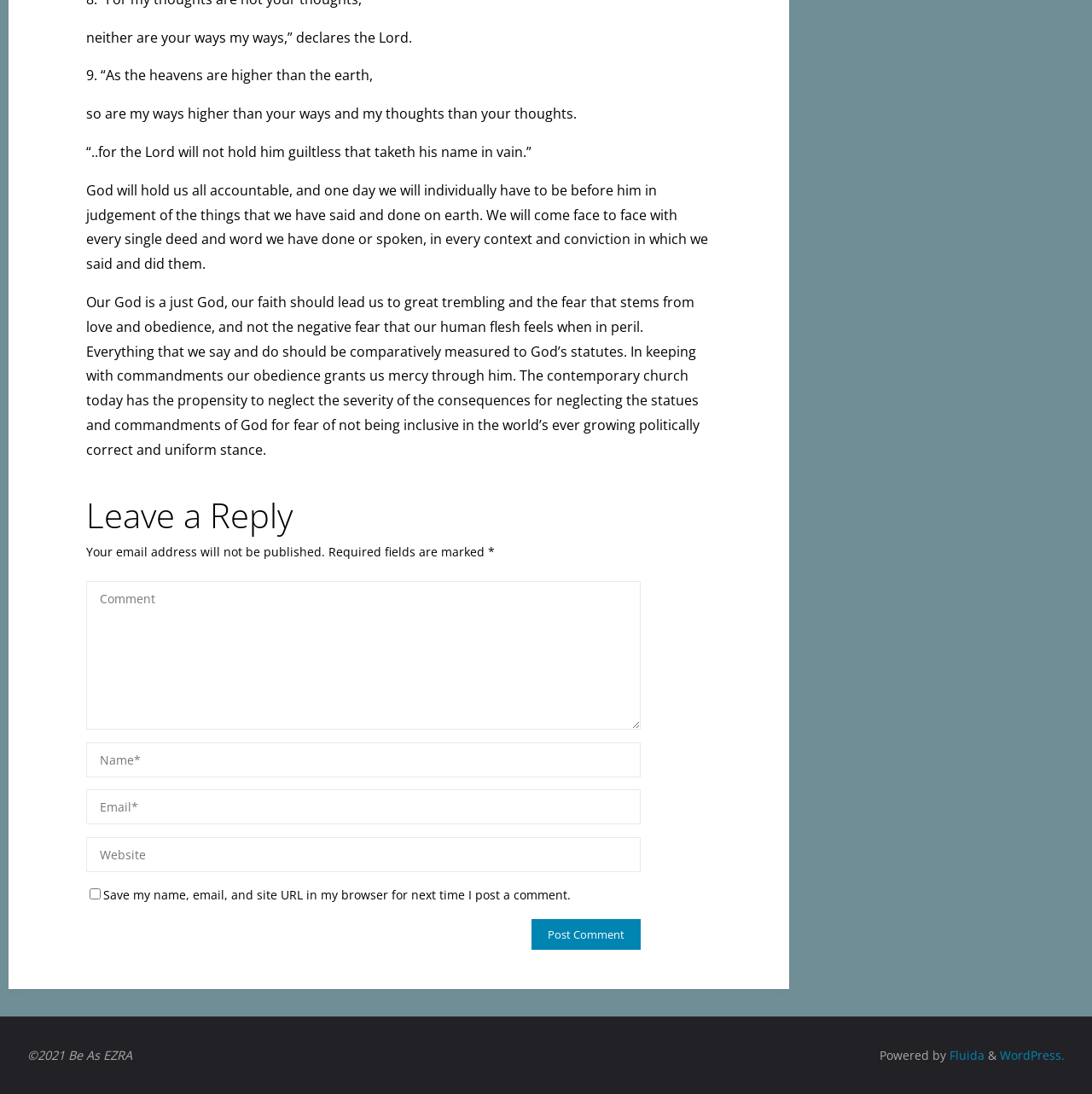Locate the bounding box of the UI element described by: "name="submit" value="Post Comment"" in the given webpage screenshot.

[0.486, 0.84, 0.587, 0.868]